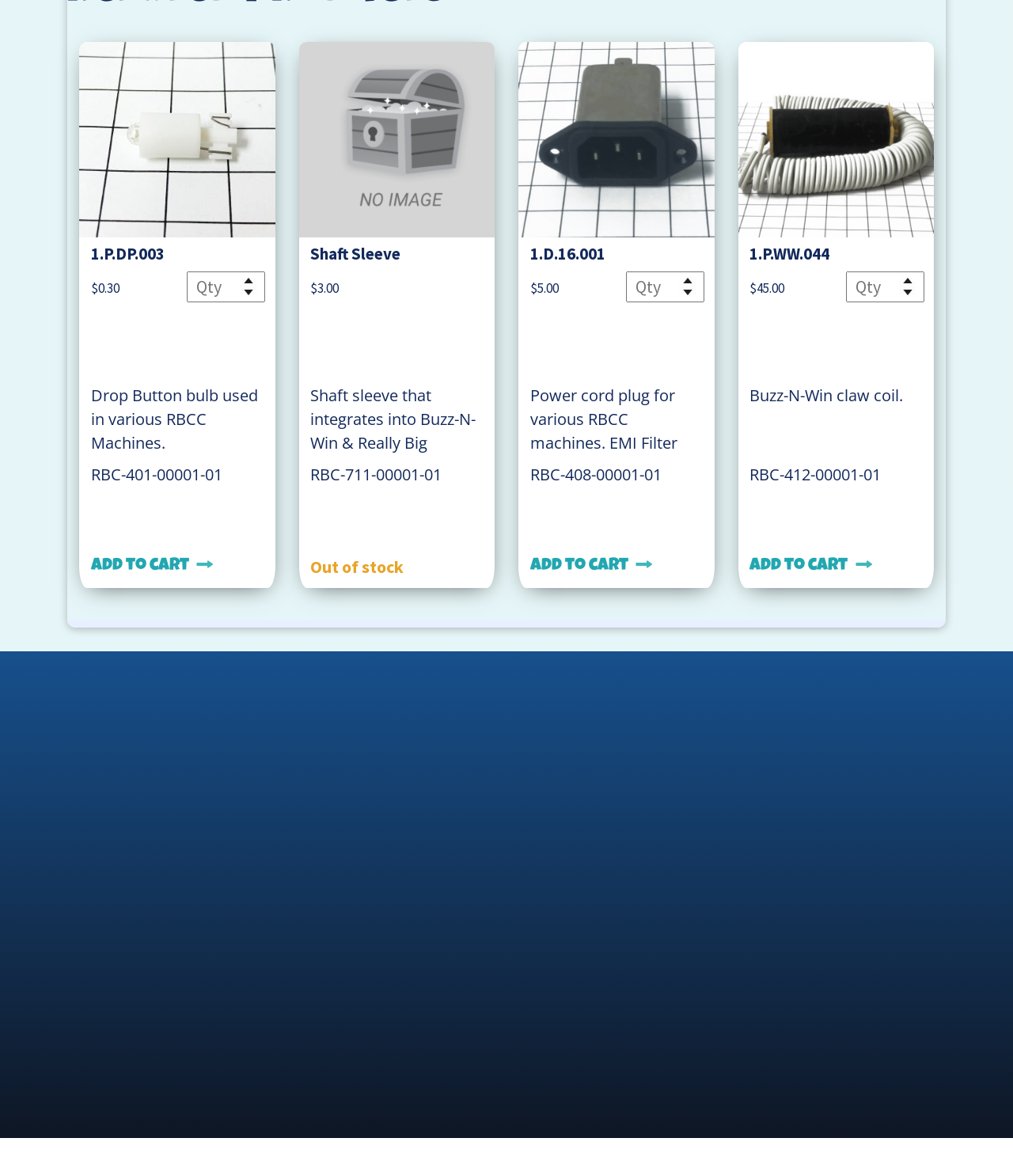Using the provided element description: "FAQs", determine the bounding box coordinates of the corresponding UI element in the screenshot.

[0.295, 0.803, 0.328, 0.822]